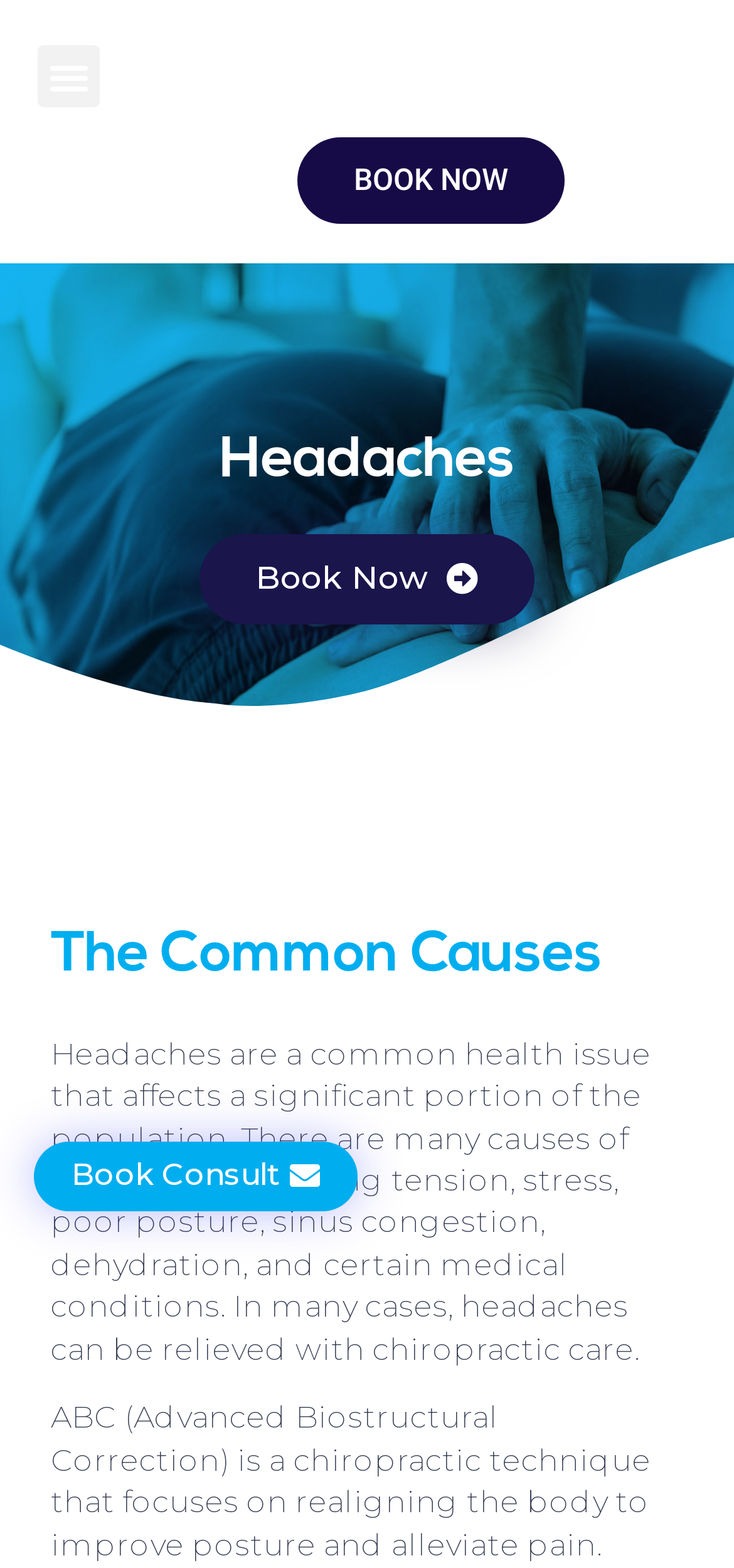Using the webpage screenshot, find the UI element described by Menu. Provide the bounding box coordinates in the format (top-left x, top-left y, bottom-right x, bottom-right y), ensuring all values are floating point numbers between 0 and 1.

[0.051, 0.029, 0.136, 0.069]